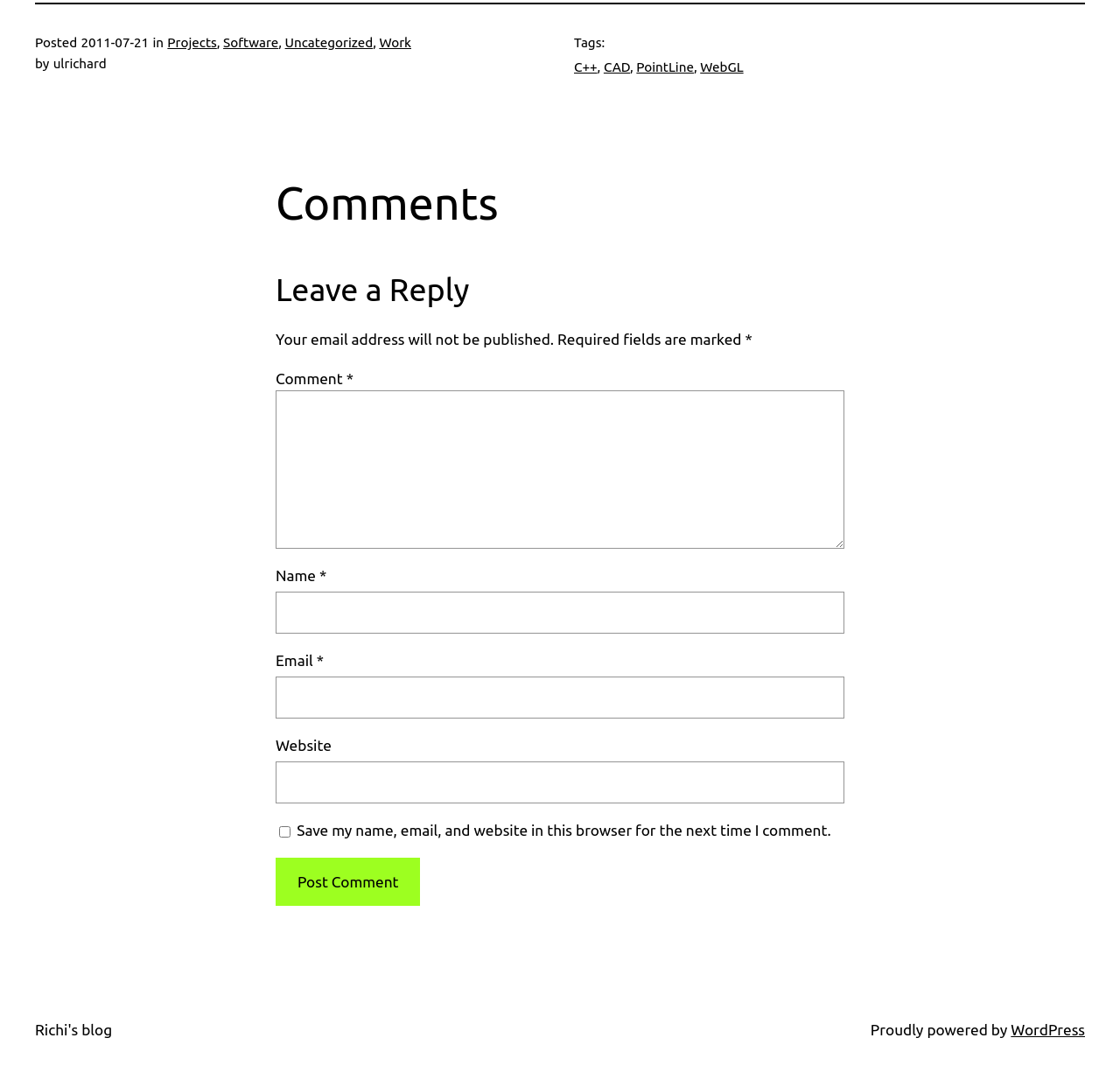Locate the bounding box coordinates of the element that should be clicked to fulfill the instruction: "Enter your name in the 'Name' field".

[0.246, 0.548, 0.754, 0.587]